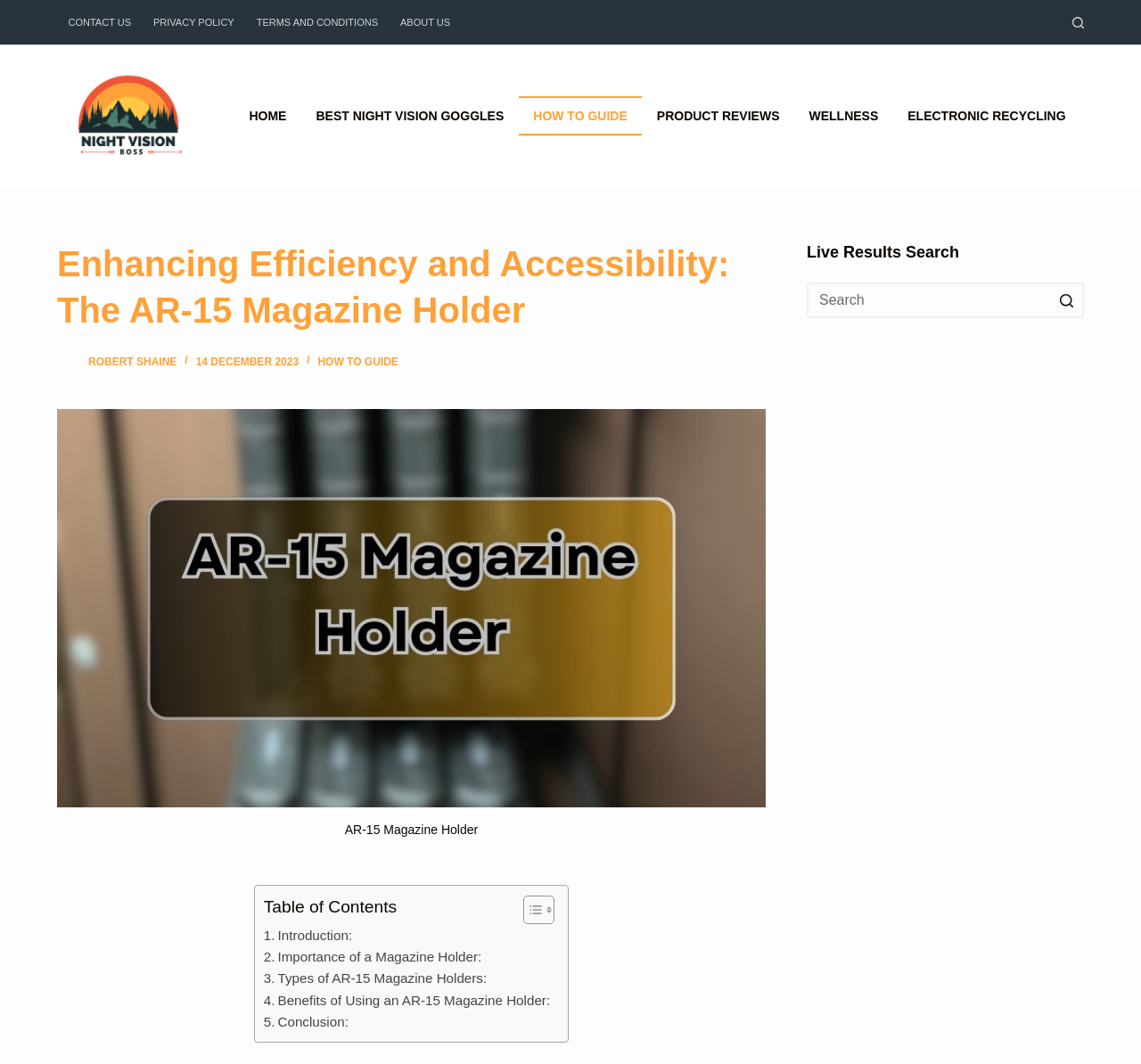Give a complete and precise description of the webpage's appearance.

This webpage is about the importance of a magazine holder, its various types, and the benefits it brings to firearm enthusiasts. At the top left corner, there is a "Skip to content" link. Next to it, there is a horizontal navigation menu with five menu items: "CONTACT US", "PRIVACY POLICY", "TERMS AND CONDITIONS", and "ABOUT US". 

On the top right corner, there is a button to open a search form. Below it, there is a logo of "nightvisionboss.com" with an image. 

Below the logo, there is another horizontal navigation menu with eight menu items: "HOME", "BEST NIGHT VISION GOGGLES", "HOW TO GUIDE", "PRODUCT REVIEWS", "WELLNESS", and "ELECTRONIC RECYCLING". 

The main content of the webpage starts with a heading "Enhancing Efficiency and Accessibility: The AR-15 Magazine Holder". Below the heading, there is a link to the author "Robert Shaine" with an image, followed by the publication date "14 DECEMBER 2023". There is also a link to "HOW TO GUIDE" on the same line. 

Below the author information, there is a large image of an "AR-15 Magazine Holder" with a caption. 

The main article is divided into sections, with a table of contents on the left side. The table of contents has links to different sections of the article, including "Introduction", "Importance of a Magazine Holder", "Types of AR-15 Magazine Holders", "Benefits of Using an AR-15 Magazine Holder", and "Conclusion". 

On the right side of the webpage, there is a search box with a button to search for specific keywords. The search results will be displayed below the search box.